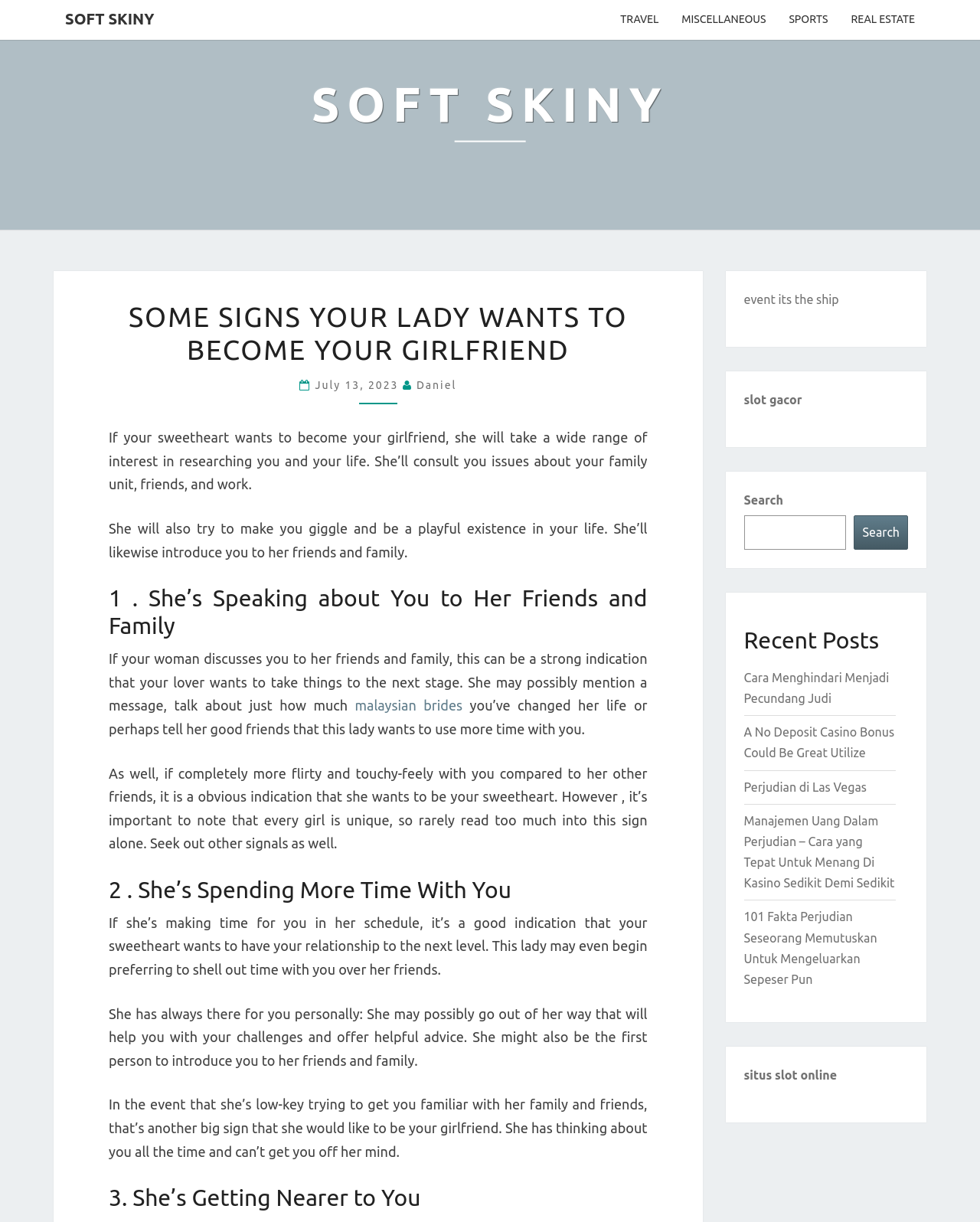What is the purpose of the search bar?
Please provide a single word or phrase based on the screenshot.

To search the website